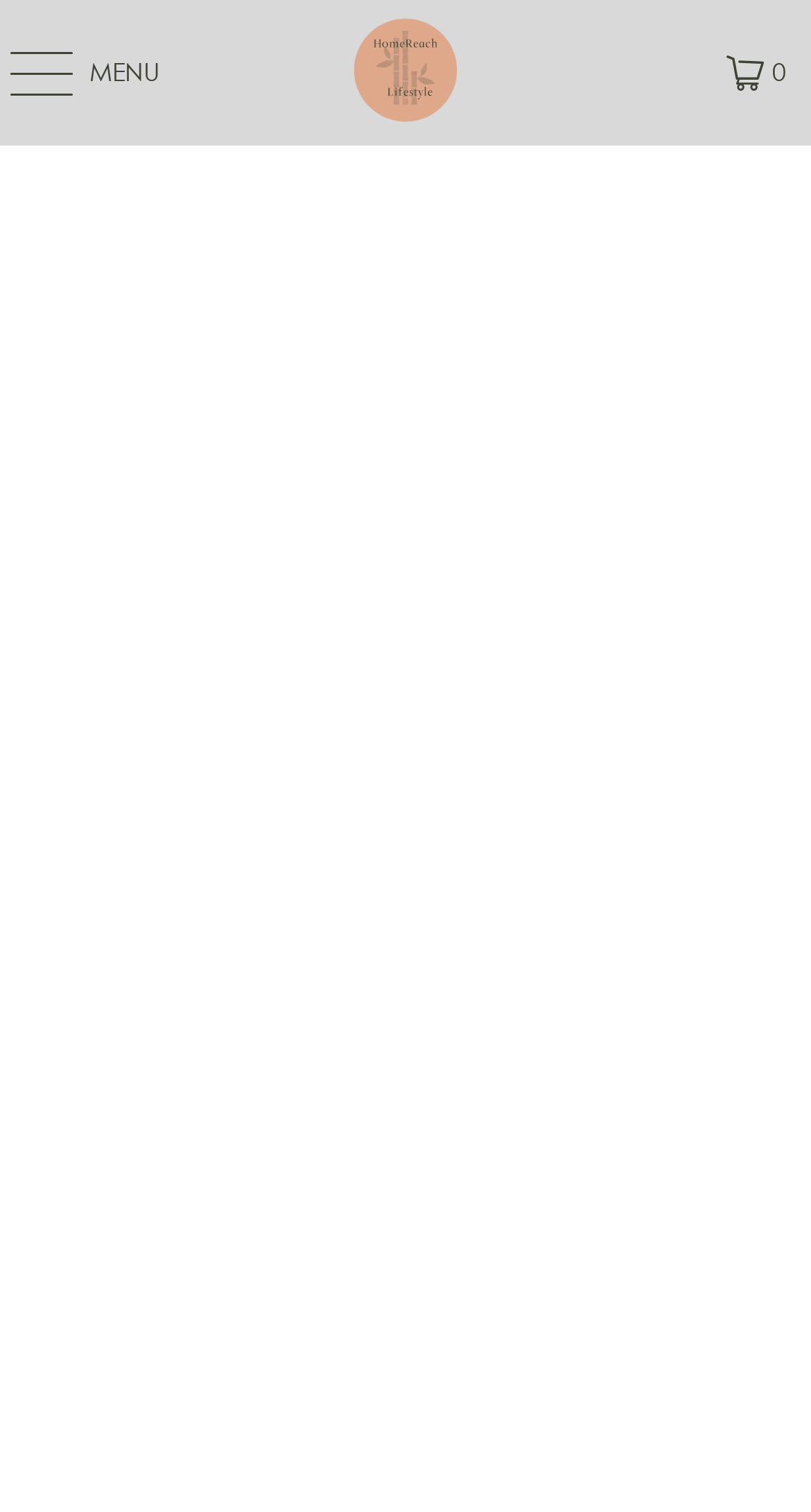Construct a comprehensive caption that outlines the webpage's structure and content.

The webpage is about FlexiStim, an electric EMS acupuncture device for body therapy. At the top left corner, there is a details section with a disclosure triangle labeled "MENU" that can be expanded. Next to it, there is a link to the website "HomeReachLifestyle.com" with a corresponding image of the website's logo. 

On the top right corner, there is a link with a shopping cart icon and the number "0" indicating the number of items in the cart. 

Below the top section, there are two large images of the FlexiStim device, one on top of the other, taking up most of the webpage. The images show the device from different angles, providing a detailed view of the product.